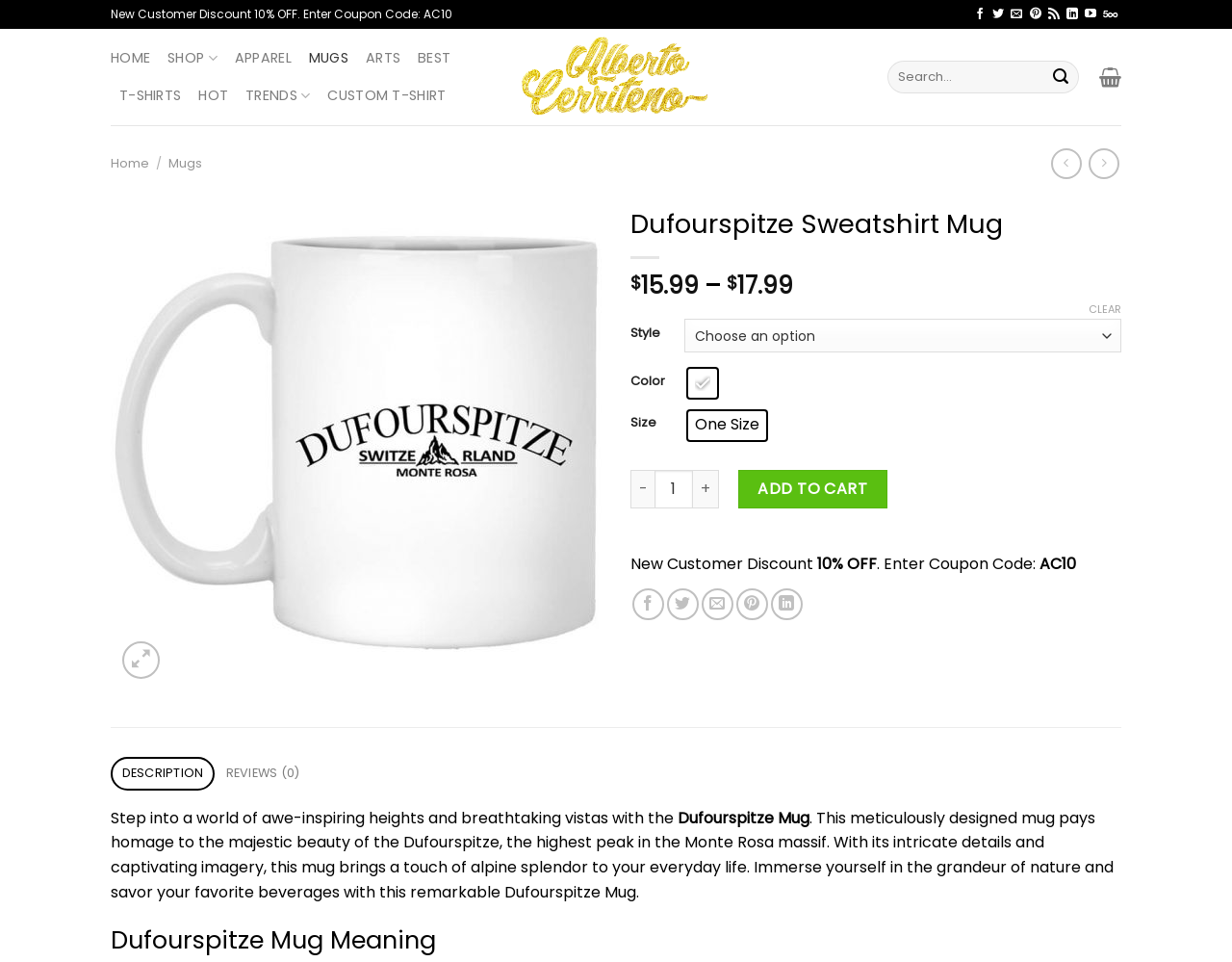Can you find the bounding box coordinates of the area I should click to execute the following instruction: "Add the Dufourspitze Sweatshirt Mug to cart"?

[0.599, 0.488, 0.72, 0.528]